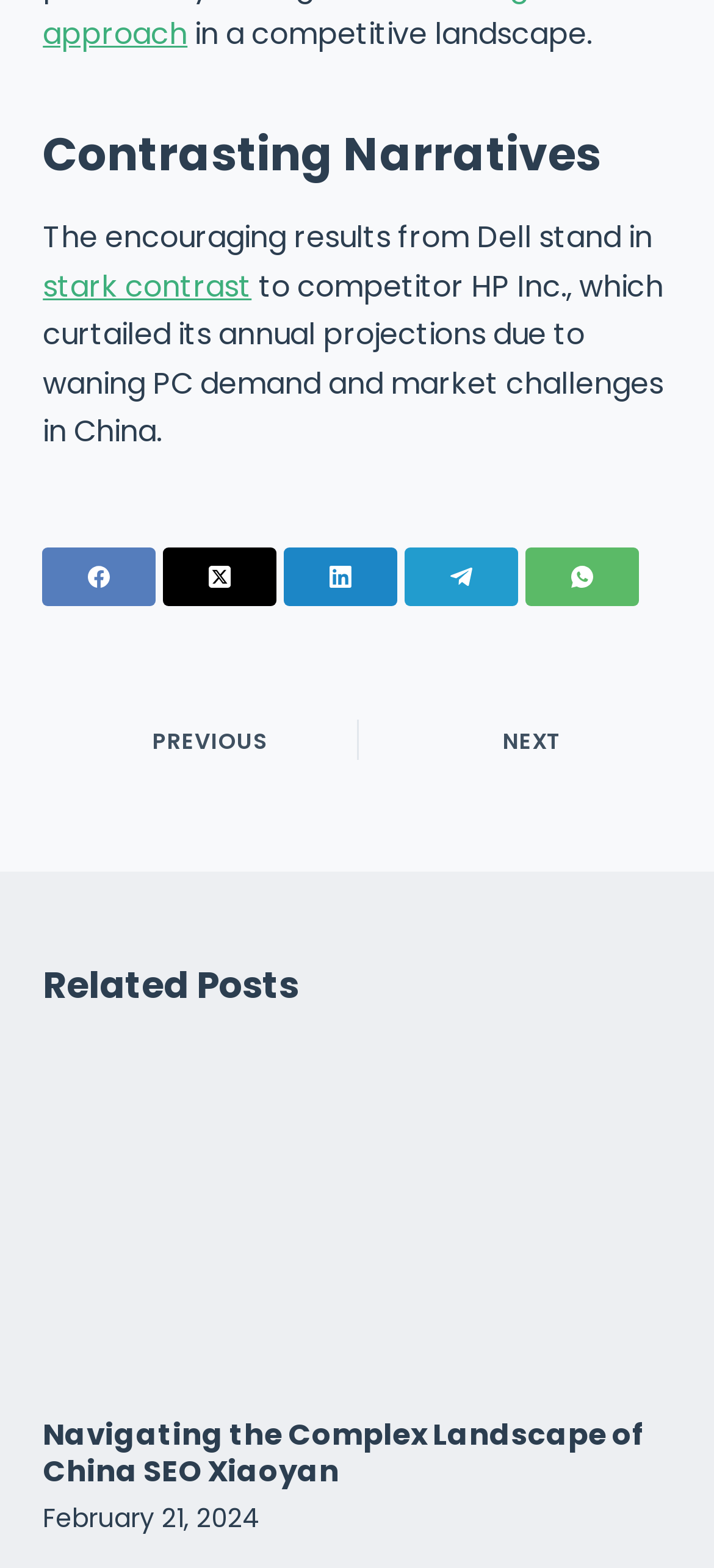When was the related post published?
Based on the screenshot, respond with a single word or phrase.

February 21, 2024